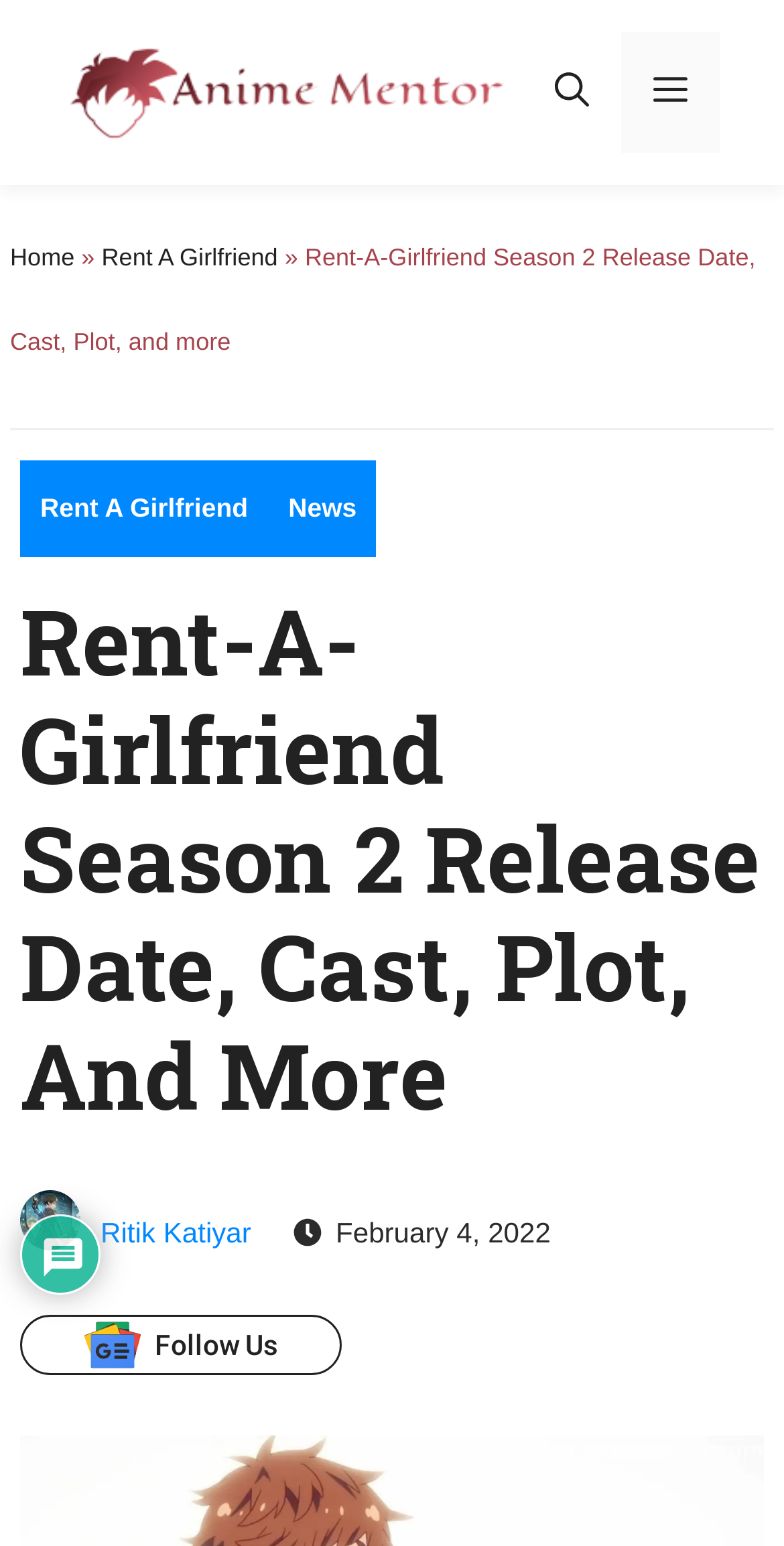Give a complete and precise description of the webpage's appearance.

The webpage is about Rent-A-Girlfriend Season 2, a popular Rom-com Anime. At the top, there is a banner with a link to "Anime Mentor" accompanied by an image, and a navigation menu with a "Mobile Toggle" button and a "Menu" button that expands to reveal more options. 

Below the banner, there is a navigation section with breadcrumbs, featuring links to "Home" and "Rent A Girlfriend", as well as a static text indicating the current page's title. 

The main content of the webpage is divided into sections. The first section has a heading that matches the page title, and it is followed by a series of links, including "Rent A Girlfriend" and "News". 

To the left of the main content, there is an image of the author, accompanied by a link to the author's name, "Ritik Katiyar". Below the author's information, there is a timestamp indicating the publication date, "February 4, 2022". 

Further down, there is a link to "Follow Us" with an accompanying image. There is also a standalone image on the right side of the page, near the bottom.